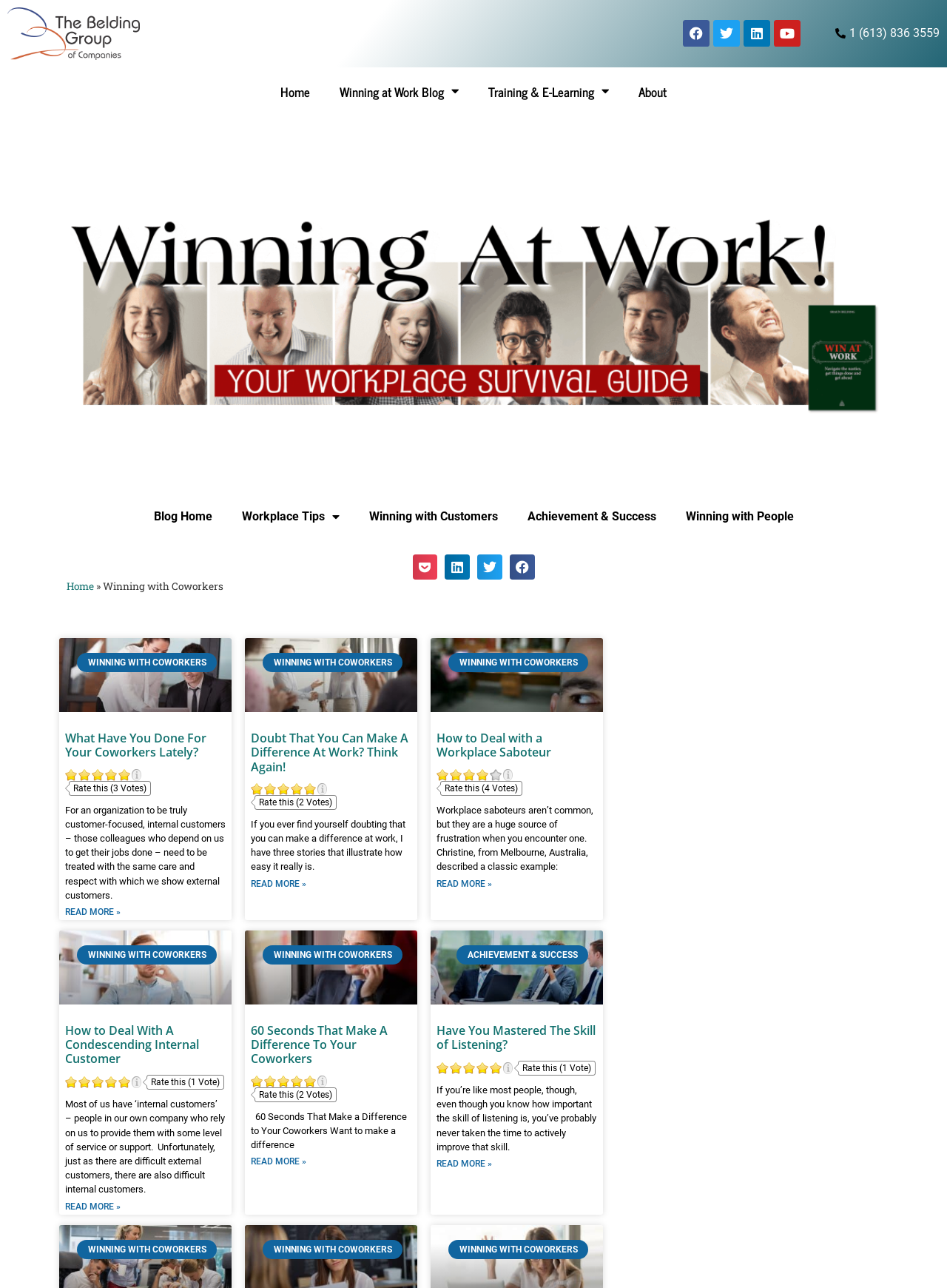Determine the coordinates of the bounding box for the clickable area needed to execute this instruction: "Read more about What Have You Done For Your Coworkers Lately?".

[0.069, 0.703, 0.127, 0.713]